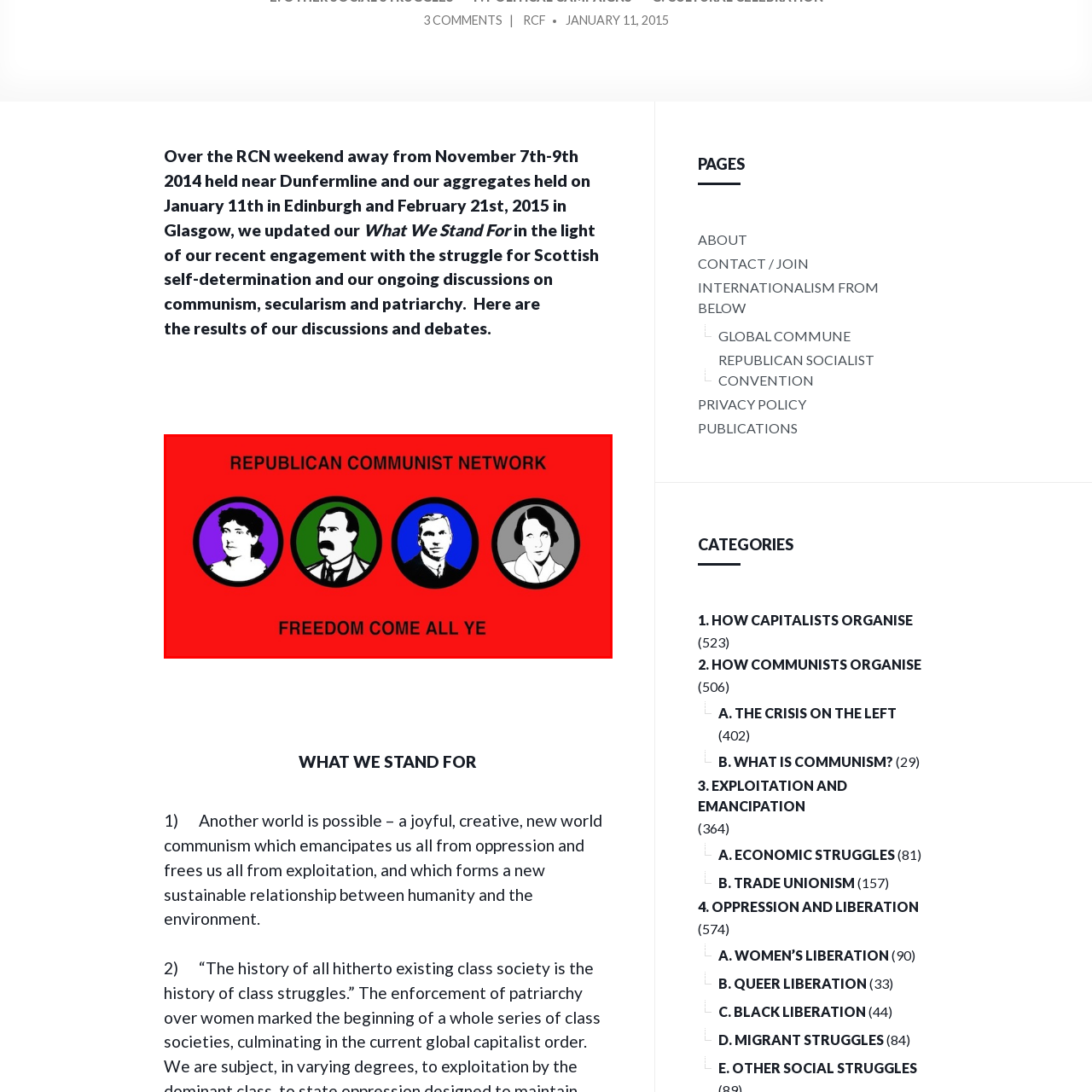Deliver a detailed account of the image that lies within the red box.

The image features a vibrant red background with four circular portraits of significant historical figures, each enclosed in differently colored circles representing various ideological themes. Above the portraits, the text "REPUBLICAN COMMUNIST NETWORK" is prominently displayed, while below them, the phrase "FREEDOM COME ALL YE" evokes a sense of unity and collective struggle. This visual emphasizes the commitment to Republican communism and the call for freedom, encapsulating the ethos of the Republican Communist Network. The use of distinct colors and styles in the portraits highlights the diversity of thought and influence within this political movement.